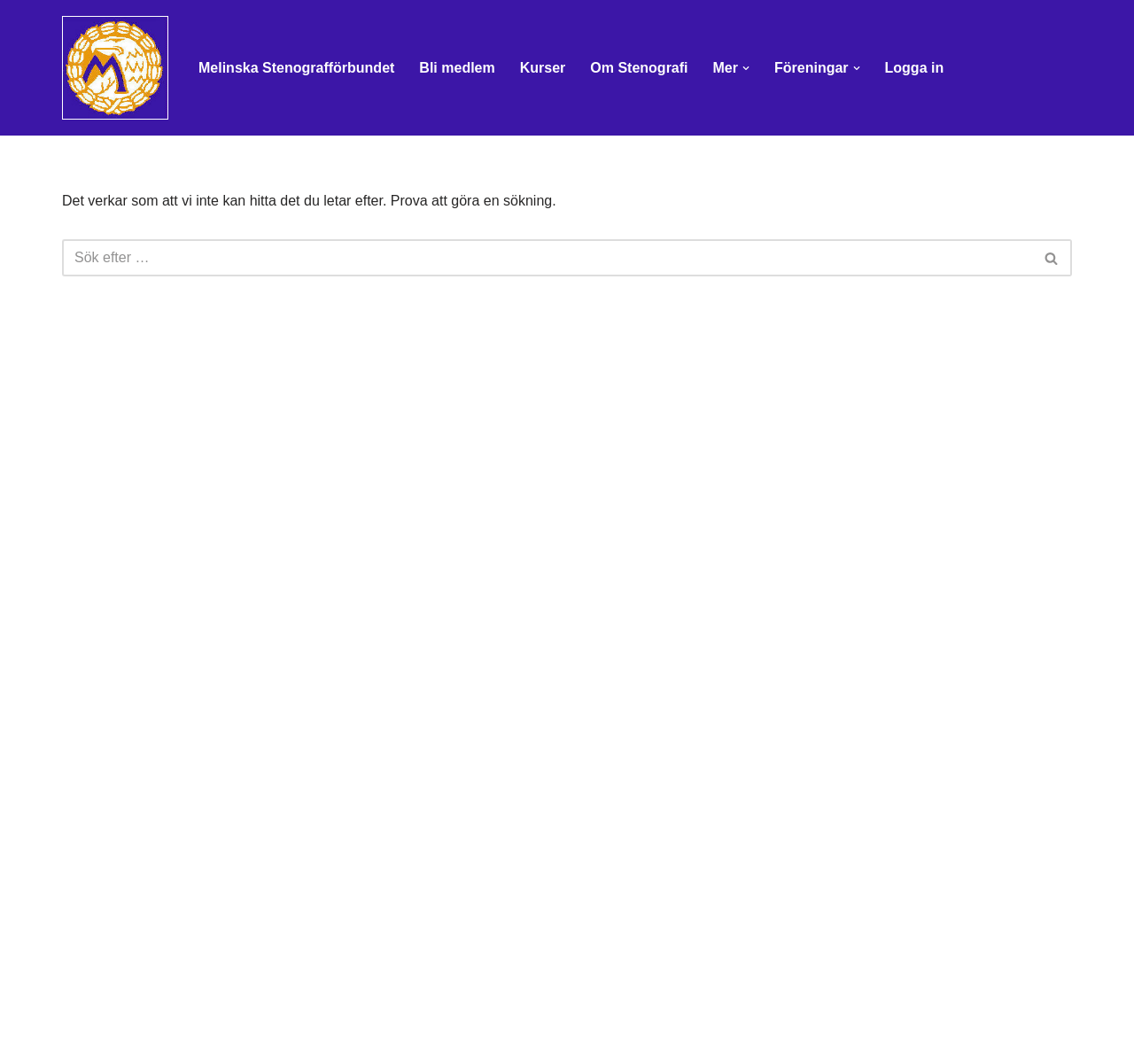Use a single word or phrase to answer the question: How many links are in the primary menu?

7